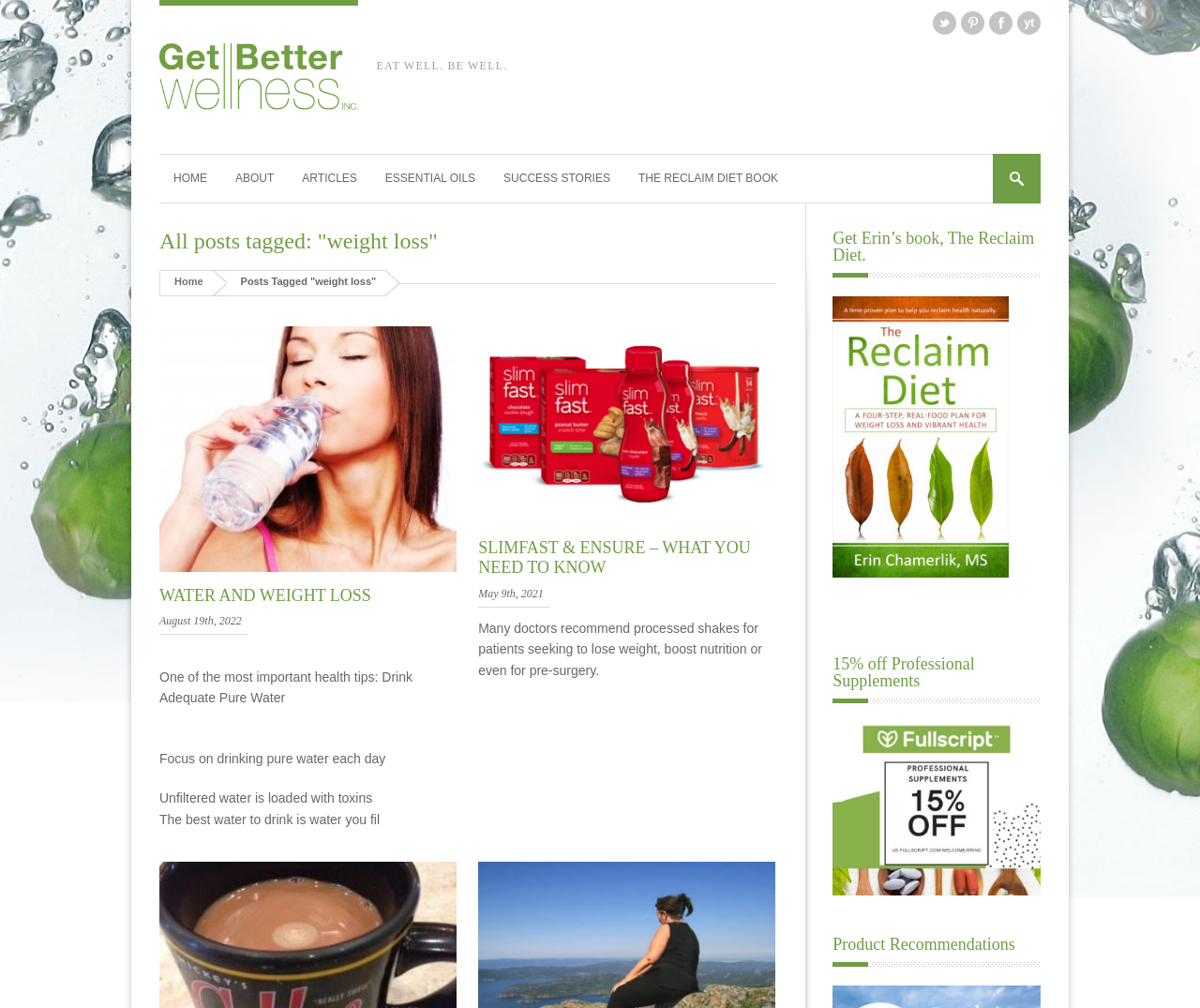How many articles are displayed on the page?
Based on the image, provide a one-word or brief-phrase response.

2